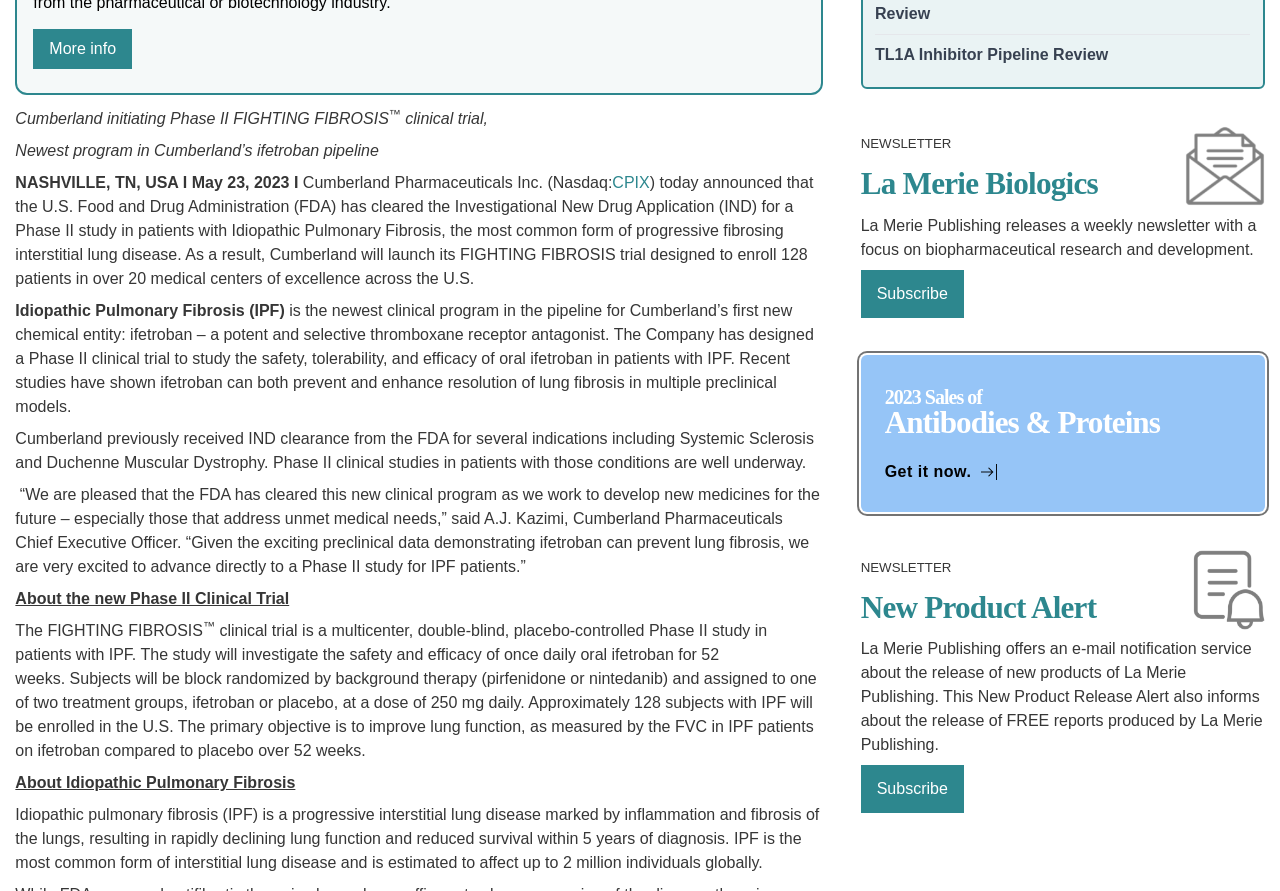Using the provided element description: "Subscribe", identify the bounding box coordinates. The coordinates should be four floats between 0 and 1 in the order [left, top, right, bottom].

[0.672, 0.303, 0.753, 0.356]